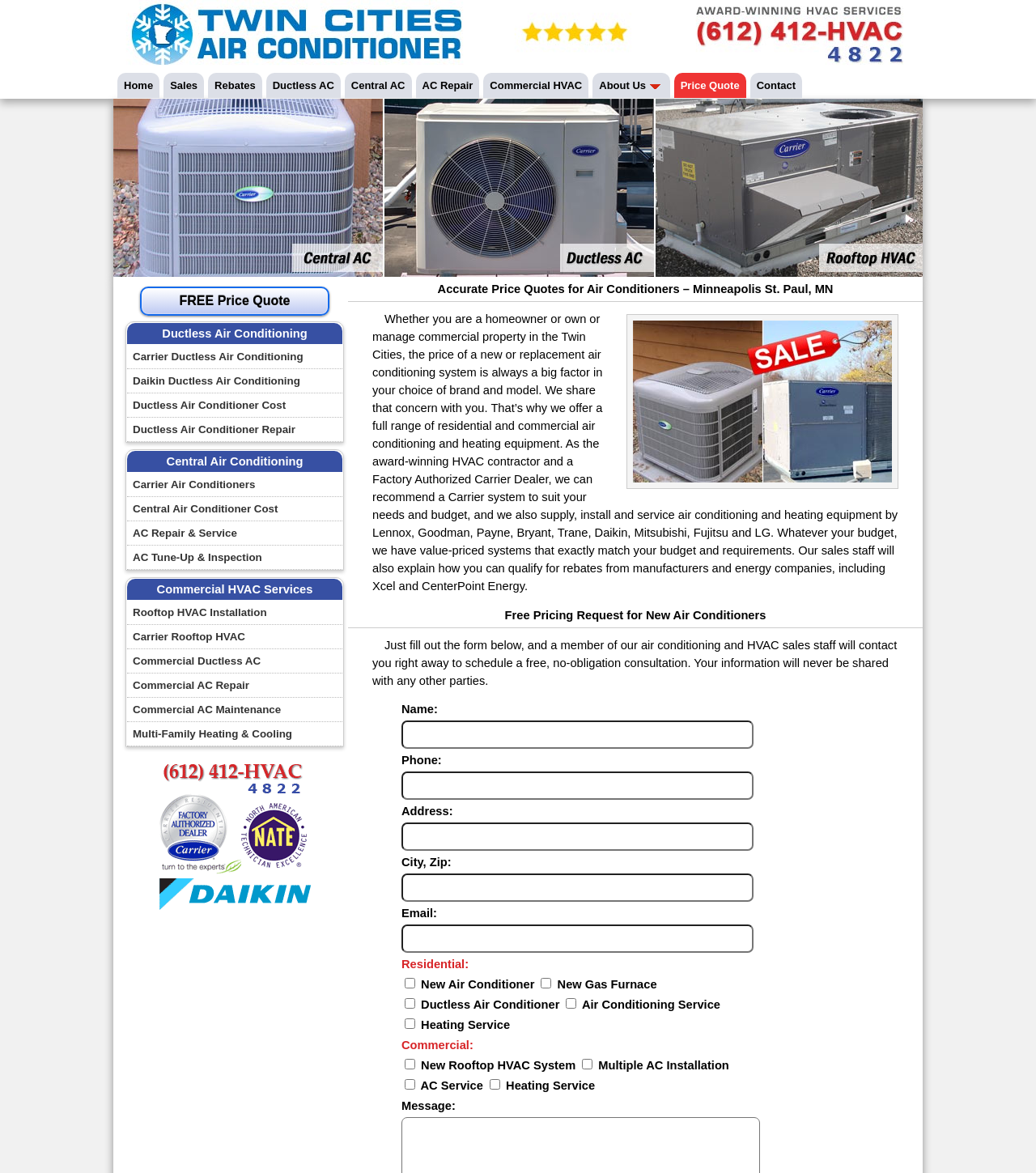Identify the bounding box coordinates for the UI element described as: "Commercial Ductless AC". The coordinates should be provided as four floats between 0 and 1: [left, top, right, bottom].

[0.123, 0.553, 0.33, 0.574]